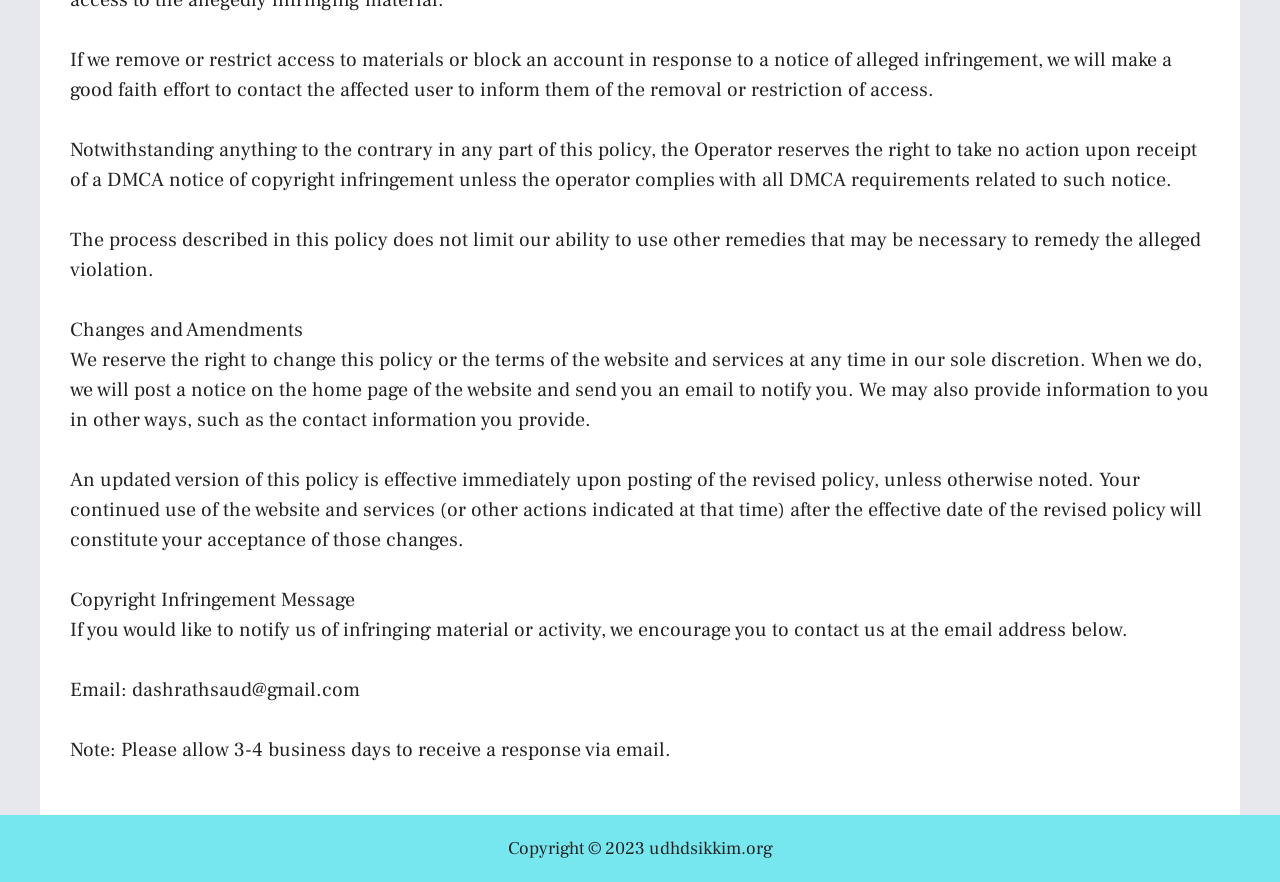Carefully examine the image and provide an in-depth answer to the question: What is the role of the Operator in responding to DMCA notices?

As stated in the second paragraph, the Operator reserves the right to take no action upon receipt of a DMCA notice of copyright infringement unless the Operator complies with all DMCA requirements related to such notice.